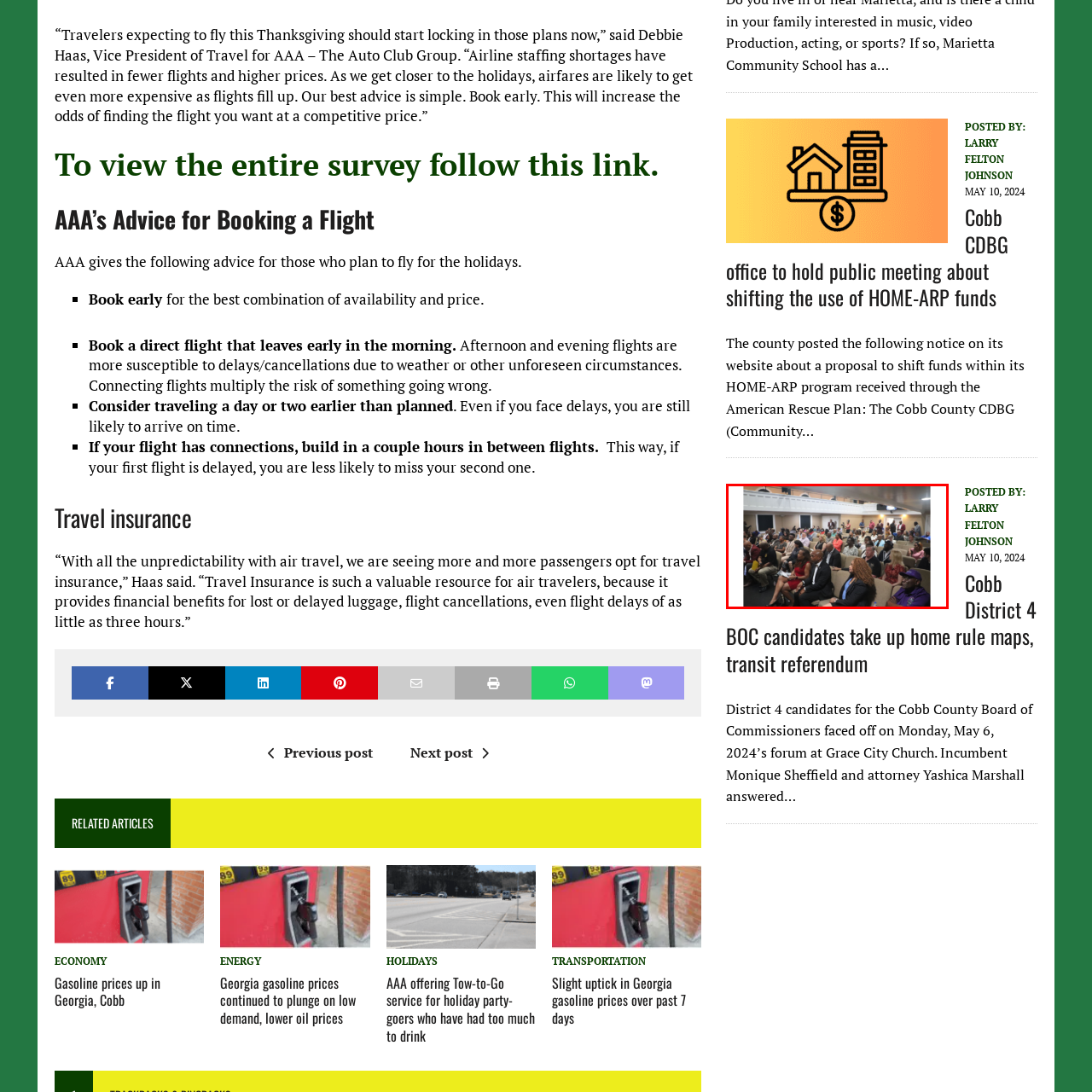Provide an in-depth caption for the image inside the red boundary.

The image captures a large audience seated attentively during a forum, likely centered around community matters. The setting appears to be a hall with rows of seating, where individuals of diverse backgrounds are gathered. In the foreground, several attendees are focused on the discussion, while others can be seen in the background, either listening or engaging with one another. Notably, the gathering is part of an event related to the Cobb District 4 Board of Commissioners, where candidates, including an incumbent and an attorney, are addressing local issues and community interests. The atmosphere suggests a serious yet engaging platform for civic dialogue.